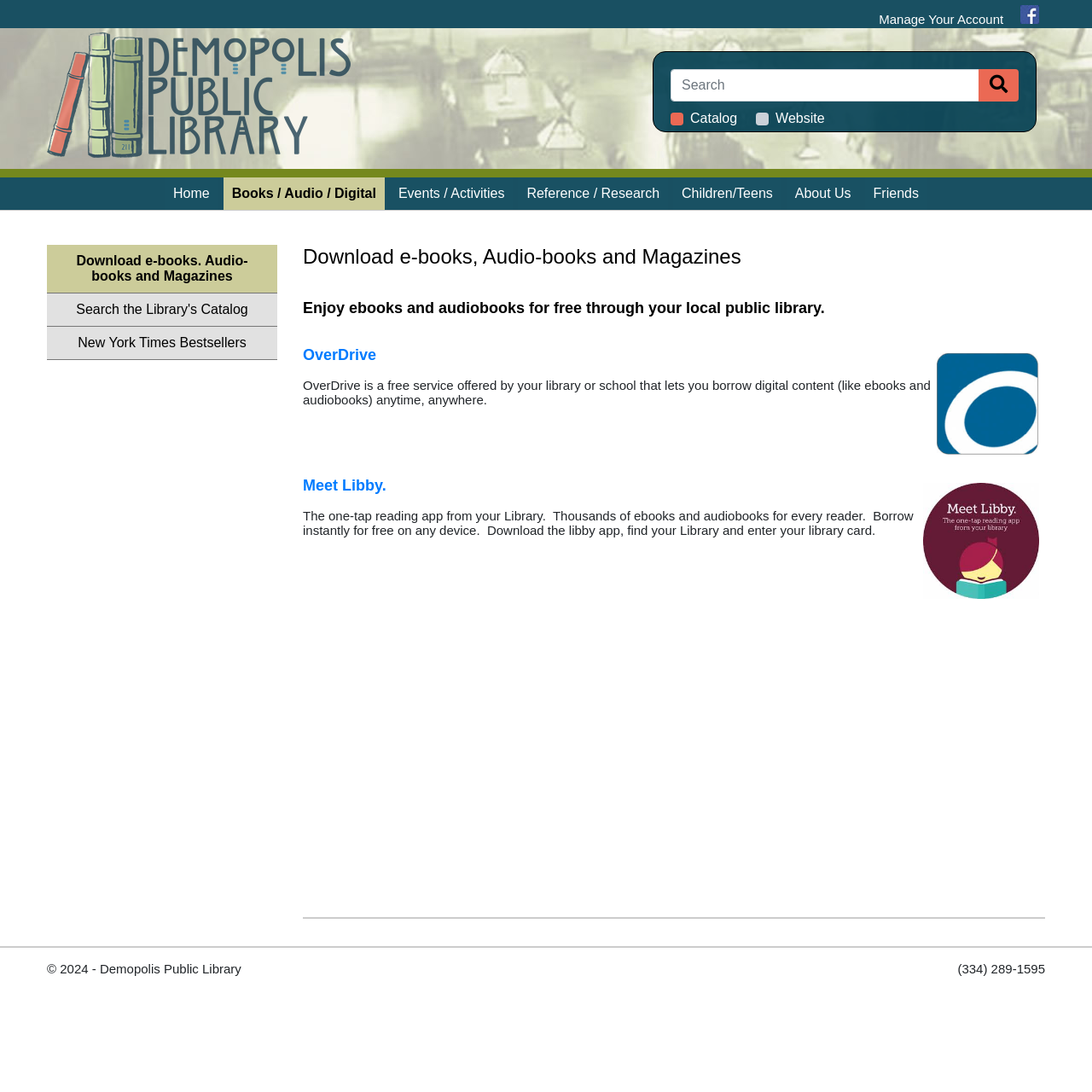Detail the various sections and features present on the webpage.

The webpage is for the Demopolis Public Library, where users can download e-books, audio-books, and magazines. At the top right corner, there is a link to "Manage Your Account" and a search textbox with a magnifying glass button next to it. Below the search box, there are two radio buttons, "Catalog" and "Website", with "Catalog" selected by default.

The main navigation menu is located at the top of the page, with menu items such as "Home", "Books / Audio / Digital", "Events / Activities", and more. Below the navigation menu, there is a section dedicated to downloading e-books, audio-books, and magazines. This section has a heading that reads "Download e-books, Audio-books and Magazines" and a subheading that explains the service.

In this section, there are links to "OverDrive" and "Meet Libby", which are services offered by the library. There is also a brief description of OverDrive, which allows users to borrow digital content for free. Additionally, there is a description of Libby, a one-tap reading app that provides access to thousands of e-books and audiobooks.

At the bottom of the page, there is a horizontal separator, followed by a copyright notice and contact information for the Demopolis Public Library.